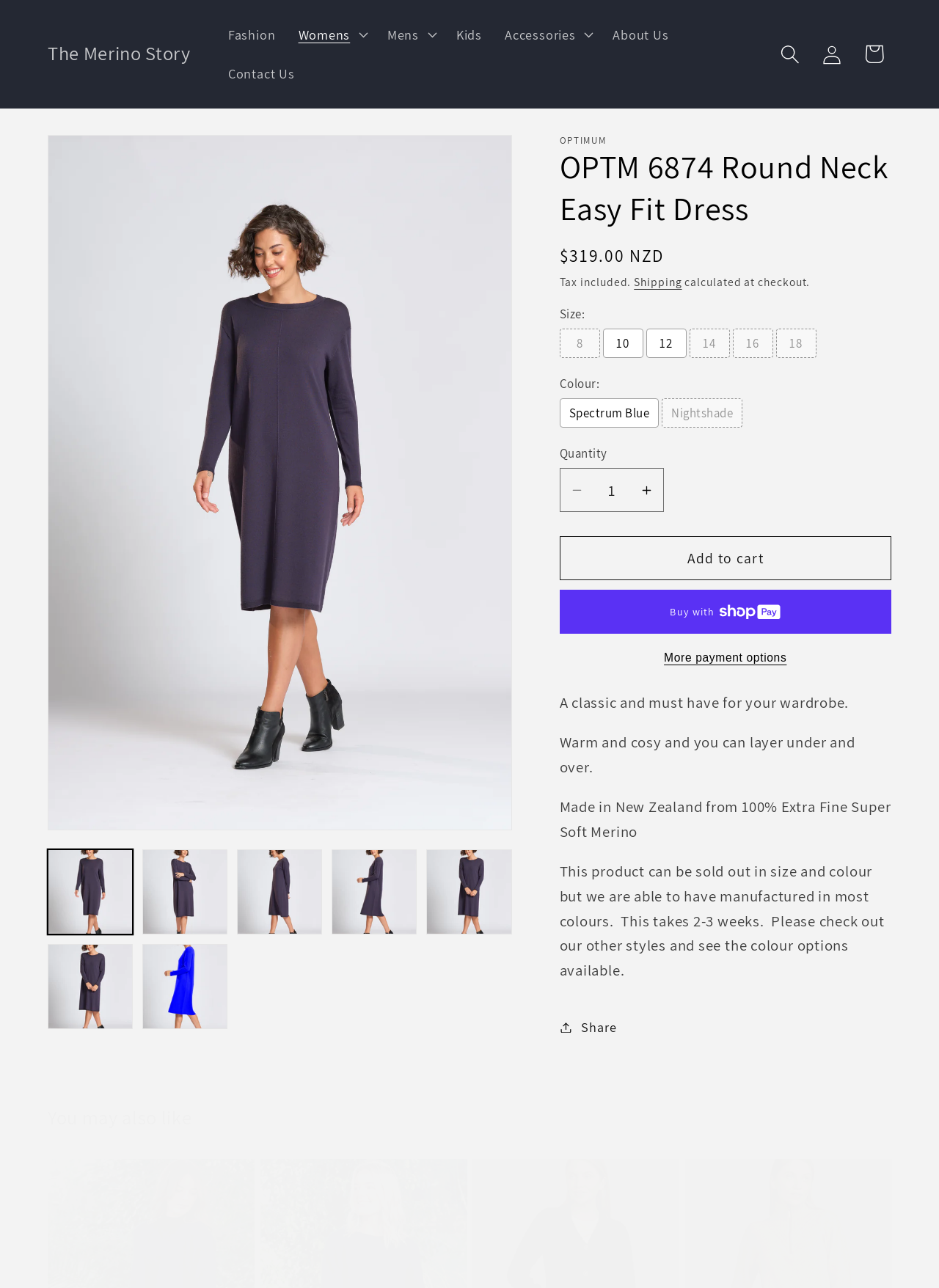Determine the bounding box for the described UI element: "Home".

None